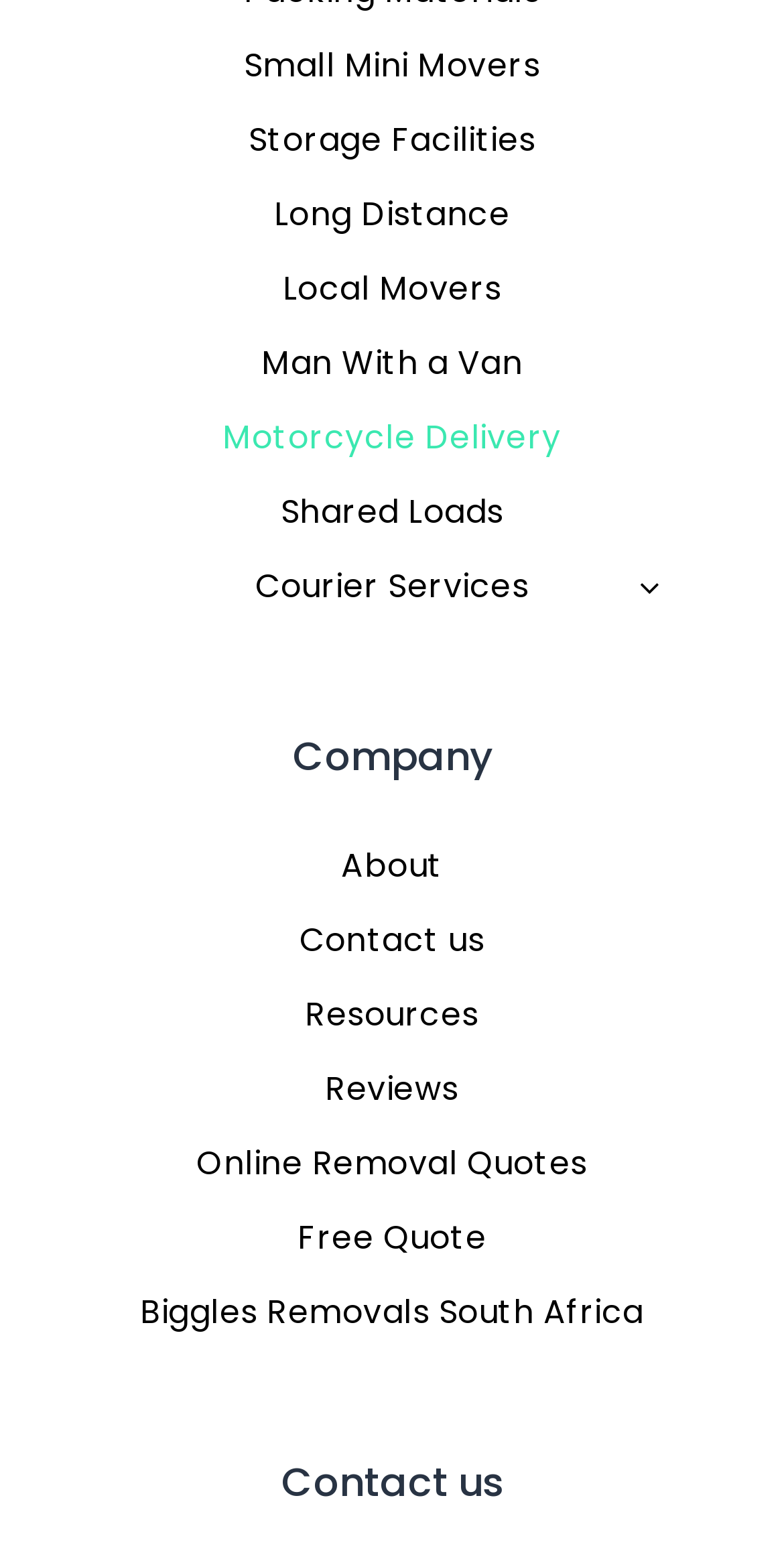How many headings are on the page?
Using the image as a reference, give a one-word or short phrase answer.

2